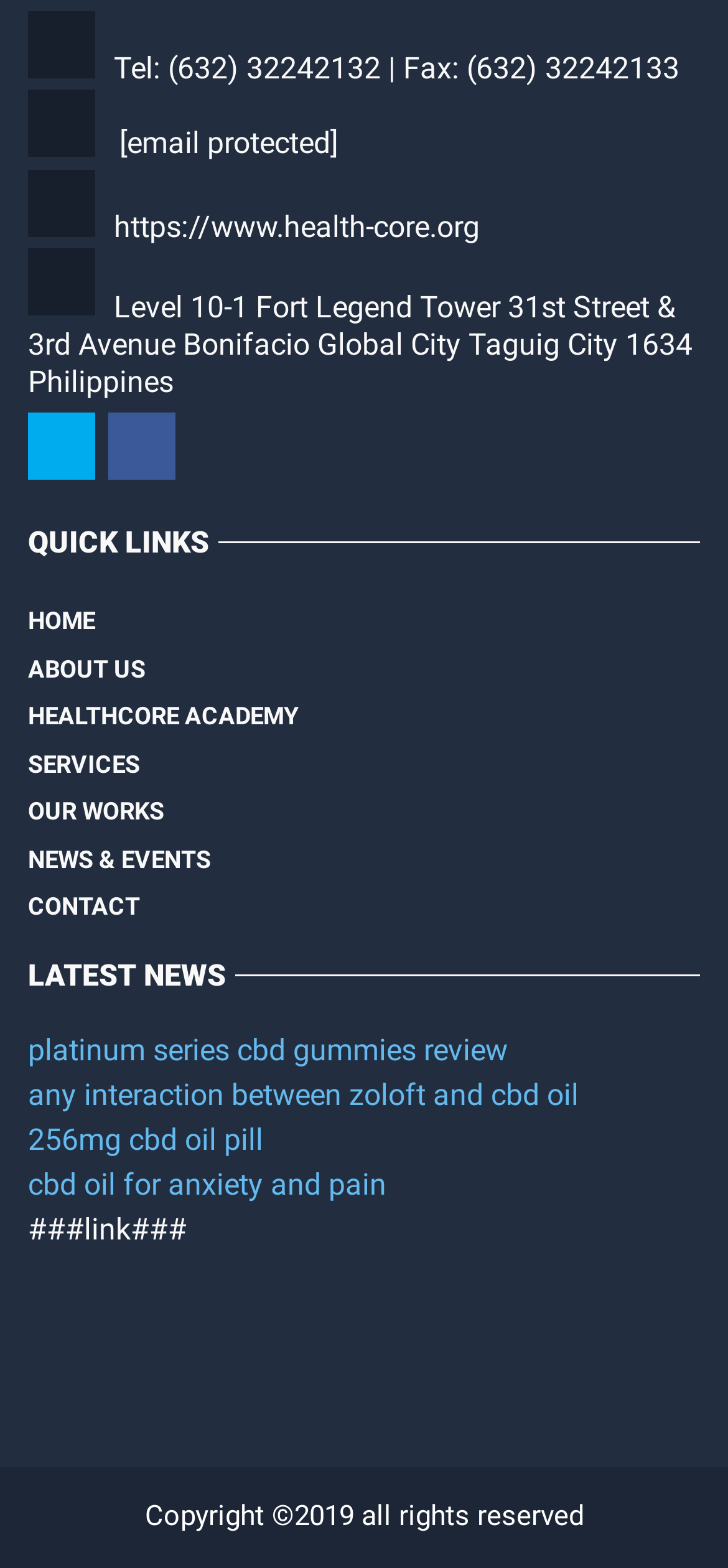What is the topic of the latest news on the webpage?
Answer the question with a single word or phrase by looking at the picture.

CBD oil and related products